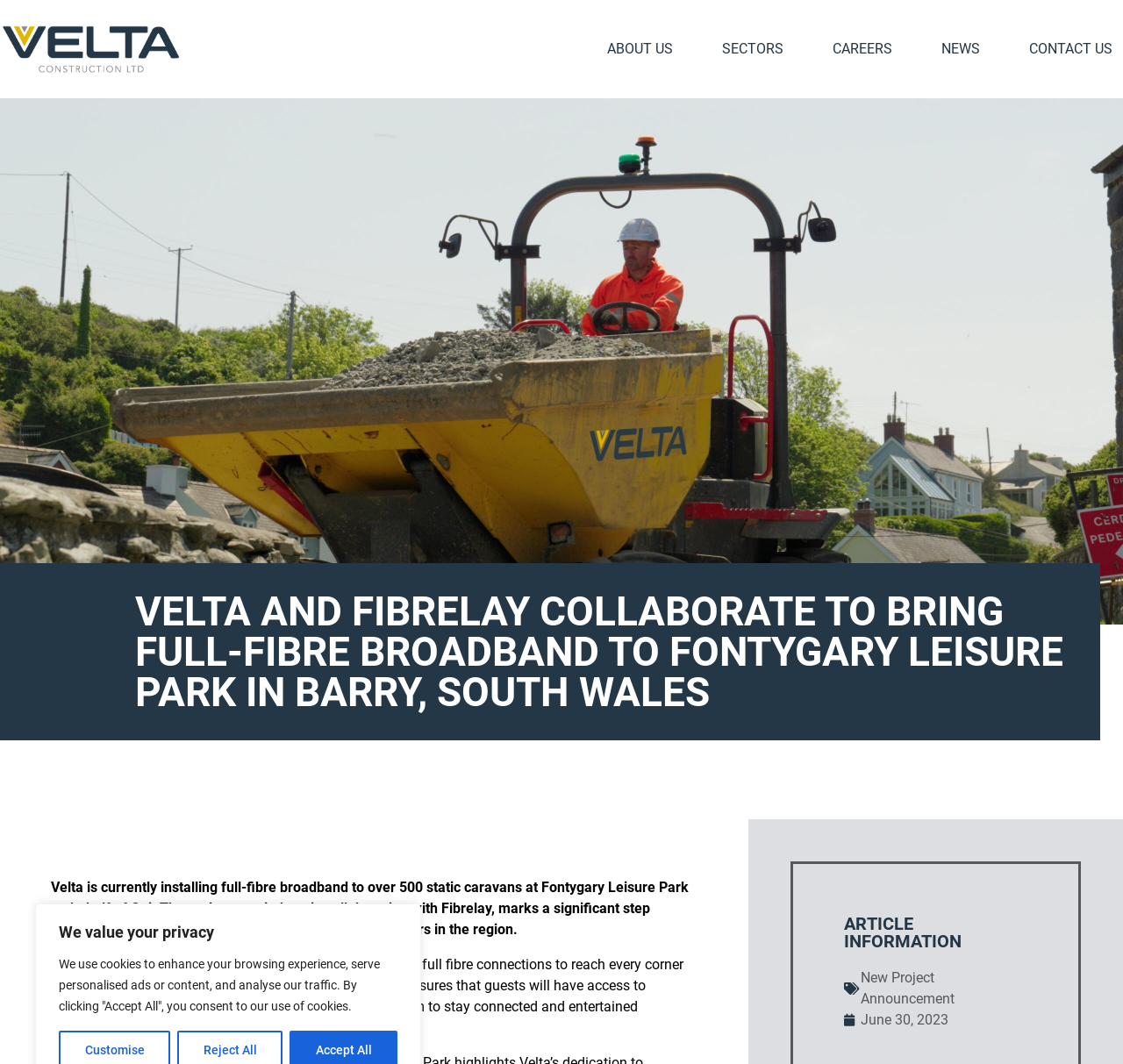Who is collaborating with Velta on the project?
Please provide a comprehensive answer based on the visual information in the image.

The webpage states that the project is carried out in collaboration with Fibrelay, marking a significant step towards providing high-speed connectivity to holidaymakers in the region.